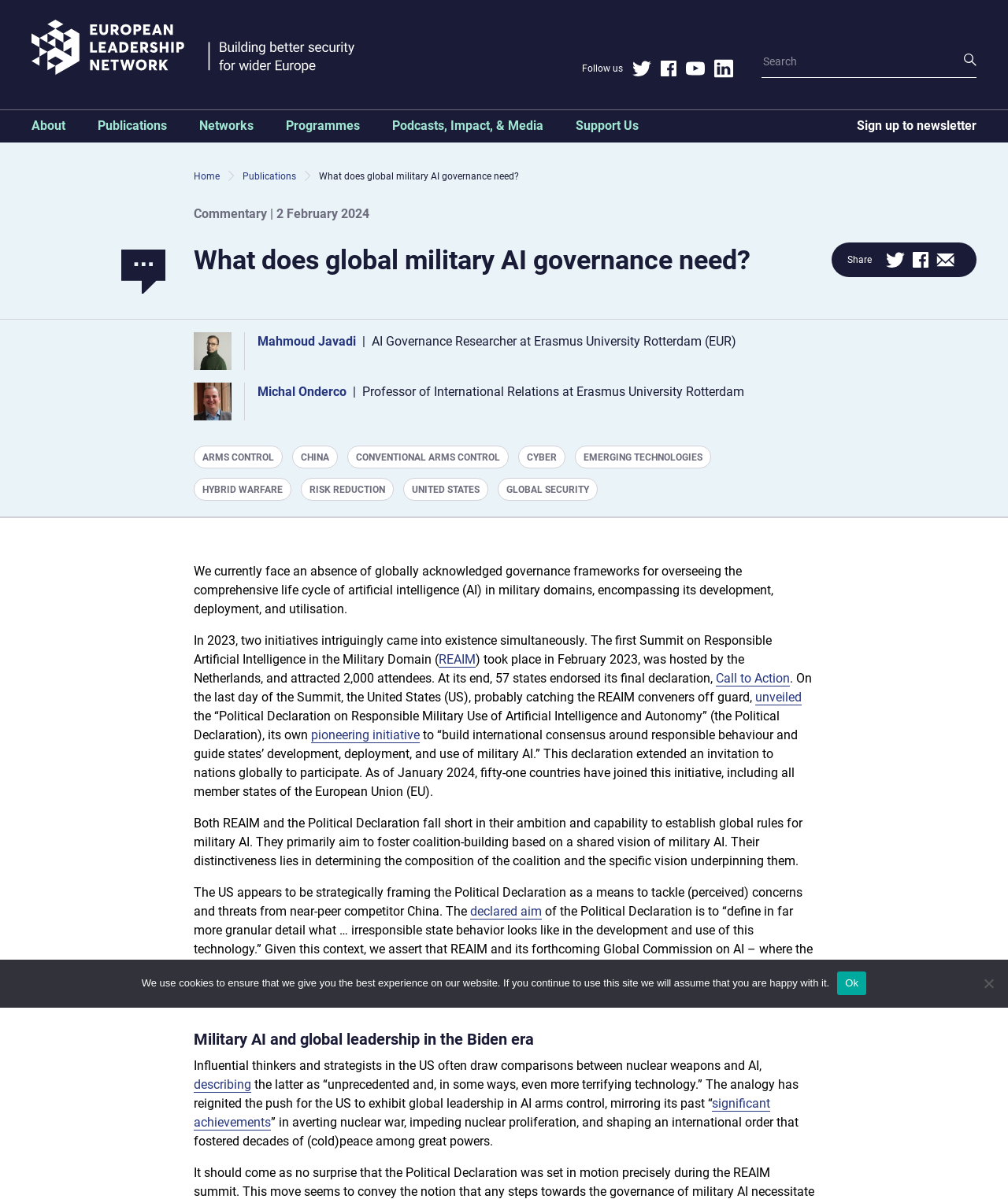Illustrate the webpage thoroughly, mentioning all important details.

This webpage is about the European Leadership Network, with a focus on global military AI governance. At the top, there is a navigation menu with links to the homepage, Twitter, Facebook, YouTube, and LinkedIn. Below this, there is a search bar with a combobox and a search button. 

On the left side, there are links to various sections of the website, including "About", "Publications", "Networks", "Programmes", "Podcasts, Impact, & Media", and "Support Us". 

The main content of the webpage is an article titled "What does global military AI governance need?" with a heading and a subheading. The article discusses the need for global governance frameworks for AI in the military domain, and two initiatives that were launched in 2023 to address this issue. The article is divided into sections, each with its own heading, and includes links to related topics and references.

On the right side, there are social media links to share the article on Twitter, Facebook, and by email. Below the article, there are links to related topics, including "ARMS CONTROL", "CHINA", "CONVENTIONAL ARMS CONTROL", and others.

At the bottom of the page, there is a cookie notice dialog with a message about the use of cookies on the website.